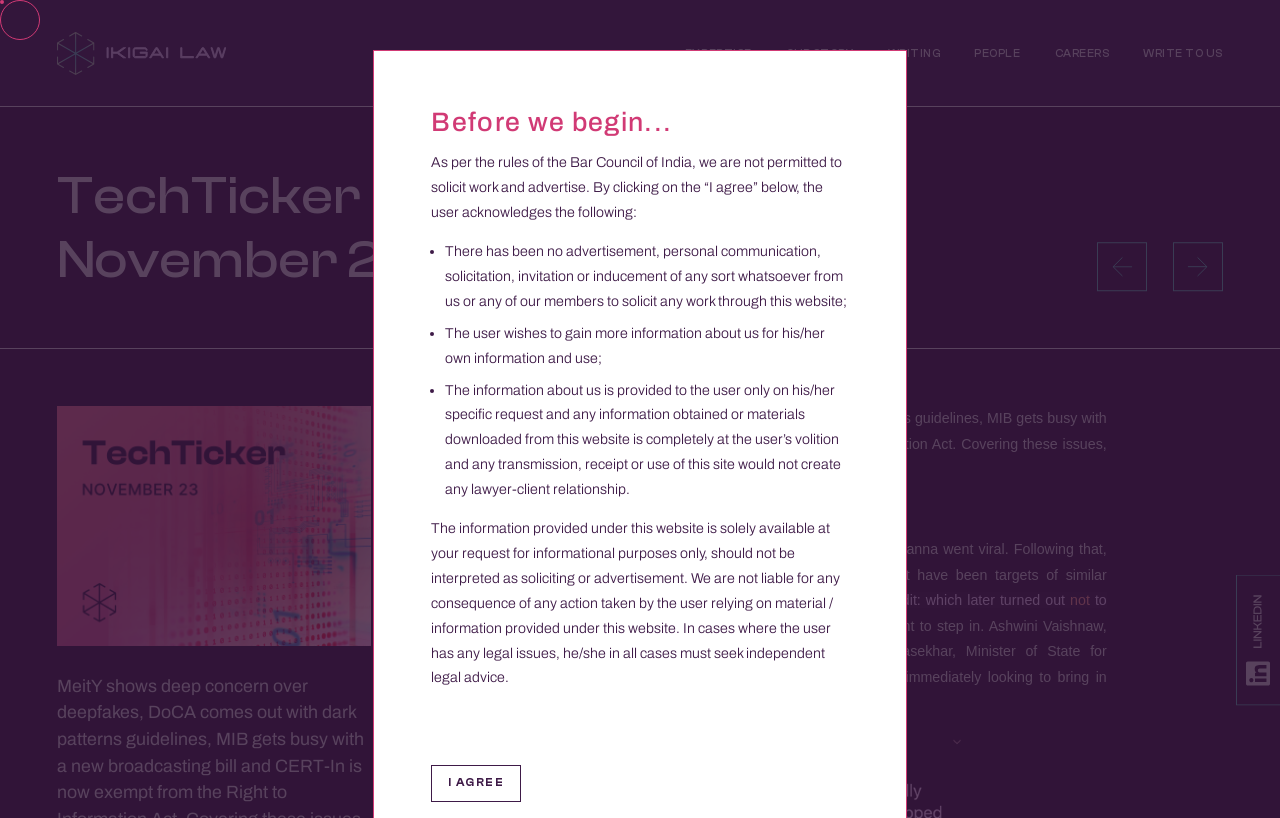Determine the bounding box coordinates of the region to click in order to accomplish the following instruction: "Explore the EXPERTISE page". Provide the coordinates as four float numbers between 0 and 1, specifically [left, top, right, bottom].

[0.534, 0.058, 0.588, 0.074]